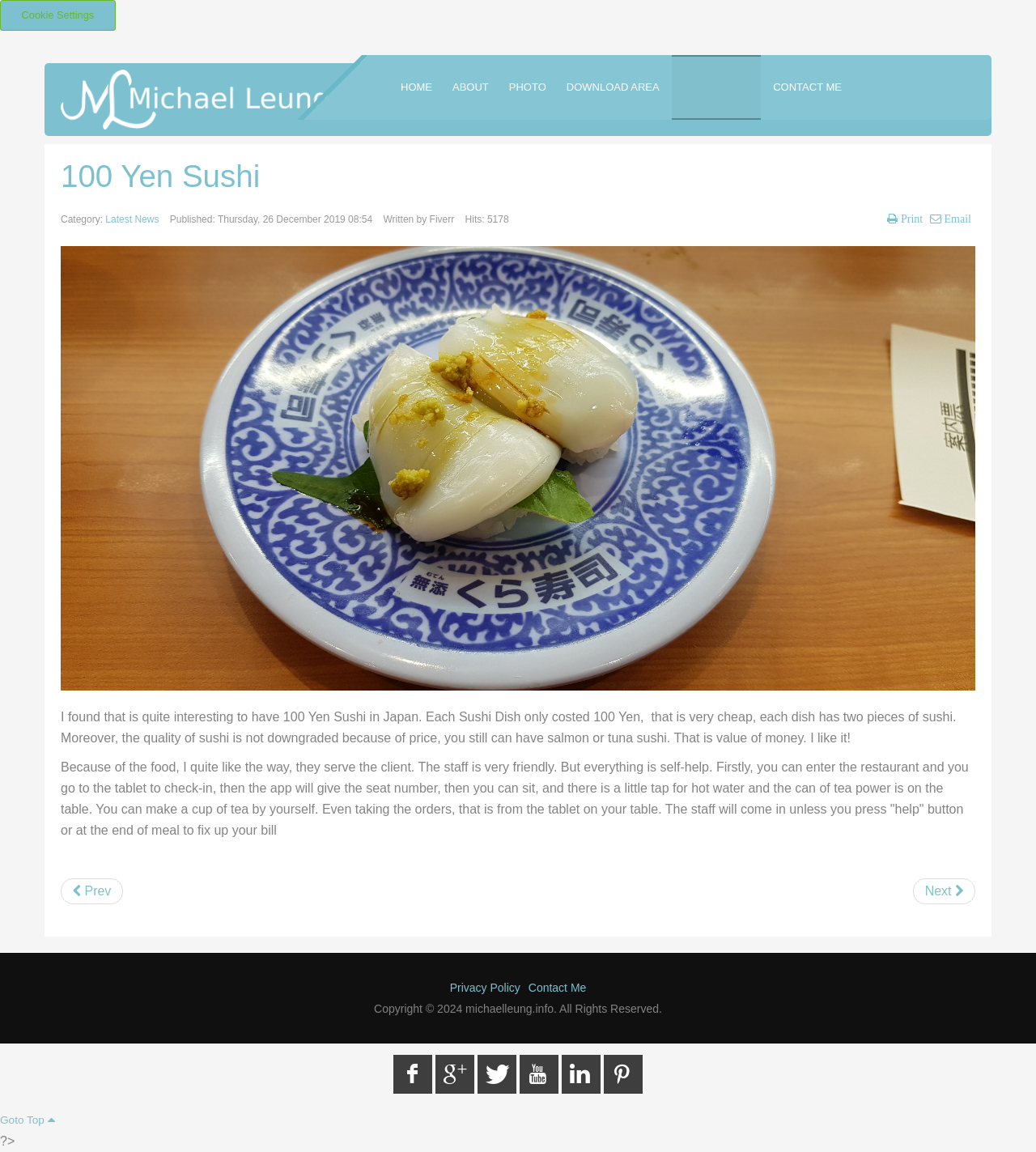Convey a detailed summary of the webpage, mentioning all key elements.

This webpage is Michael Leung's homepage, with a focus on his personal experiences and interests. At the top left corner, there is a button for "Cookie Settings". Below it, there is a navigation menu with links to "HOME", "ABOUT", "PHOTO", "DOWNLOAD AREA", "LATEST NEWS", and "CONTACT ME". 

The main content of the page is an article with a heading "100 Yen Sushi", which is also a link. The article discusses the author's experience of having 100 Yen Sushi in Japan, where each dish costs only 100 Yen and has two pieces of sushi. The author finds it to be value for money and appreciates the friendly staff and self-help service style of the restaurant.

Below the article heading, there are links to "Category: Latest News" and a timestamp indicating when the article was published. The article itself is divided into two paragraphs, with the first one describing the sushi experience and the second one detailing the self-help service style of the restaurant.

To the right of the article, there are links to print and email the article. At the bottom of the article, there are links to the previous and next articles, titled "Umeda - A good place to stay" and "Portside in Brisbane", respectively.

At the bottom of the page, there is a section with links to "Privacy Policy" and "Contact Me", as well as a copyright notice. There are also several social media links and a "Goto Top" button at the very bottom of the page.